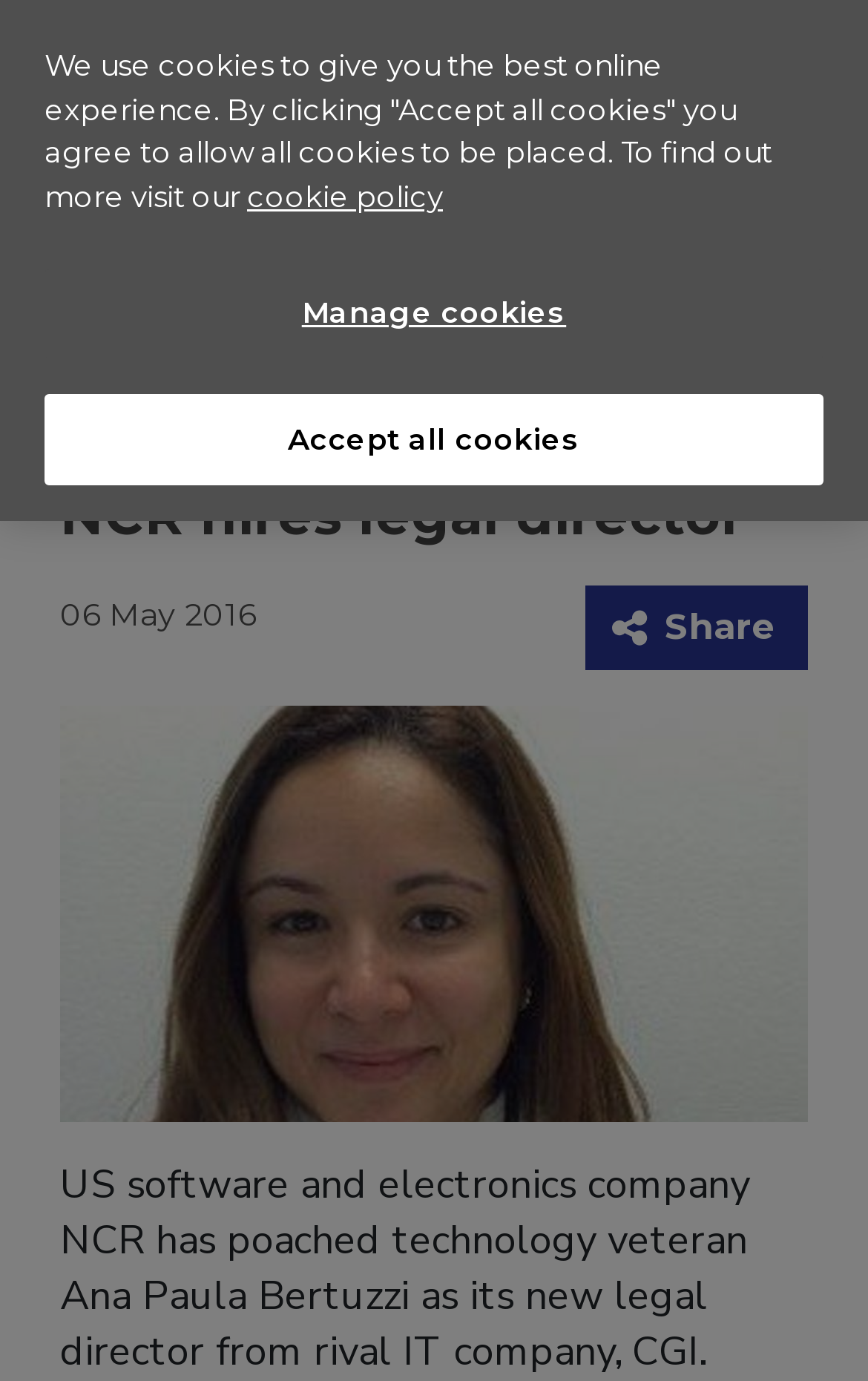Determine the bounding box coordinates for the area that should be clicked to carry out the following instruction: "Click the menu button".

[0.059, 0.027, 0.241, 0.076]